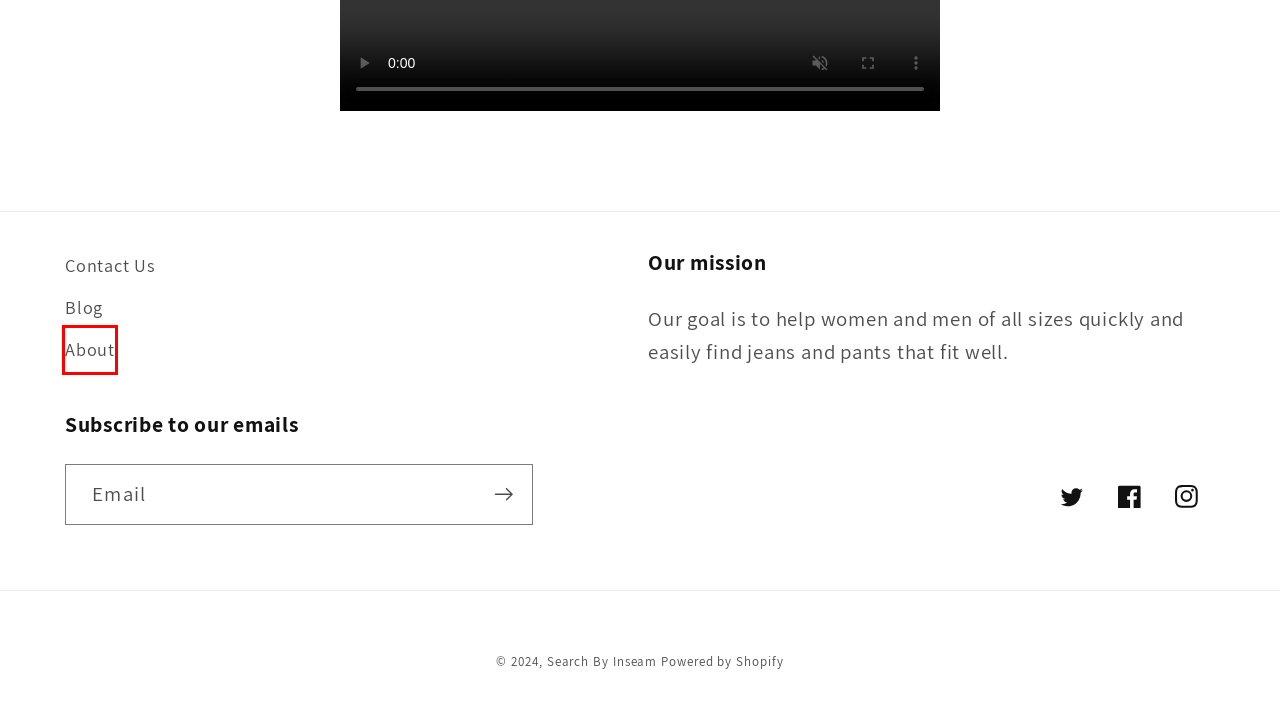With the provided webpage screenshot containing a red bounding box around a UI element, determine which description best matches the new webpage that appears after clicking the selected element. The choices are:
A. How to Measure Your Inseam
 – Search By Inseam
B. Small Businesses We ❤️
 – Search By Inseam
C. Start and grow your e-commerce business - 3-Day Free Trial - Shopify USA
D. Contact Us!
 – Search By Inseam
E. Exclusive: New Product Alerts for Your Inseam Length
 – Search By Inseam
F. Collections
 – Search By Inseam
G. About
 – Search By Inseam
H. Buying Guides for Tall Women's Jeans, Petite Women's Jeans and More
 – Search By Inseam

G